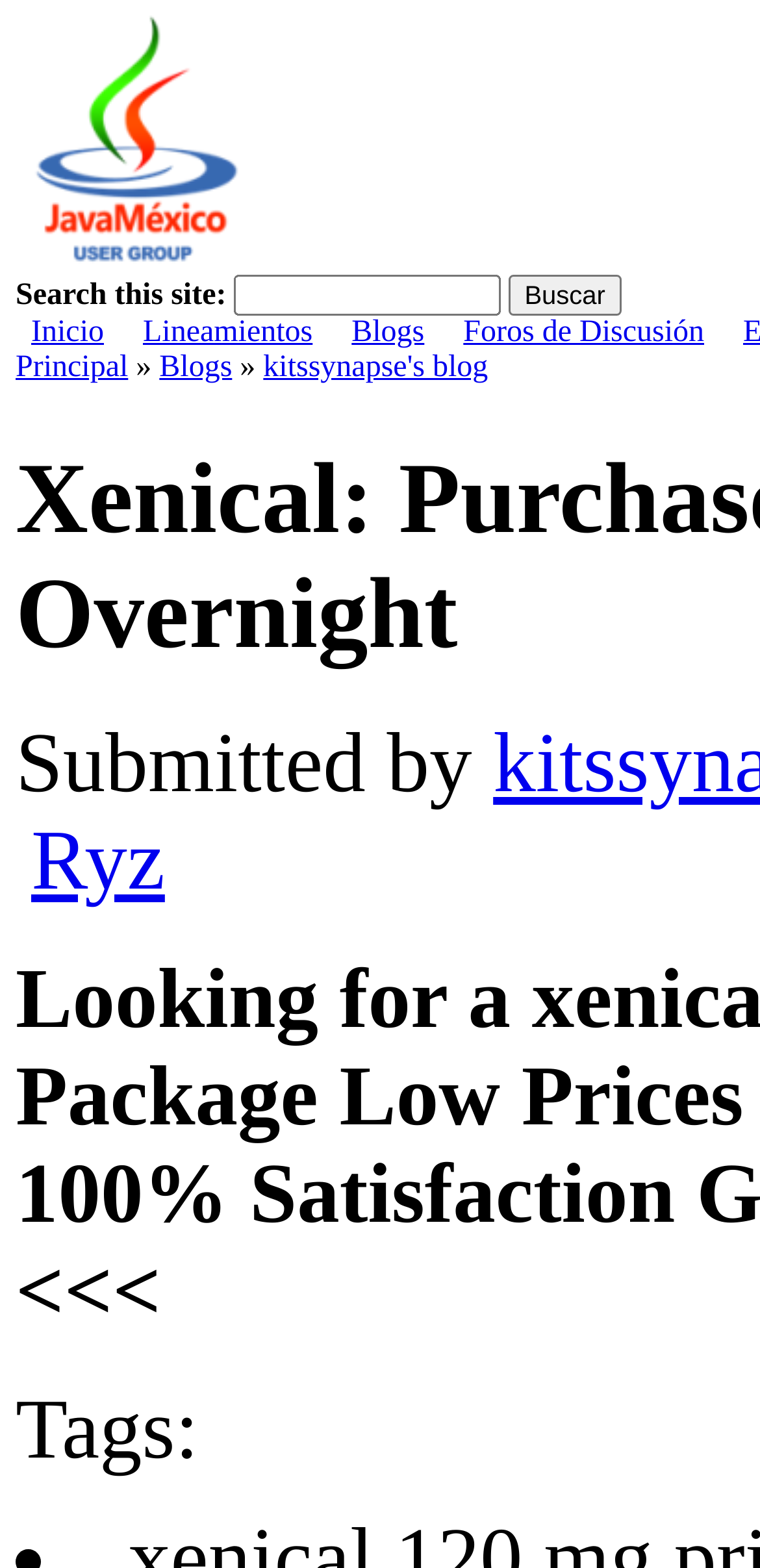Respond to the question below with a single word or phrase: What is the author of the blog post?

Ryz